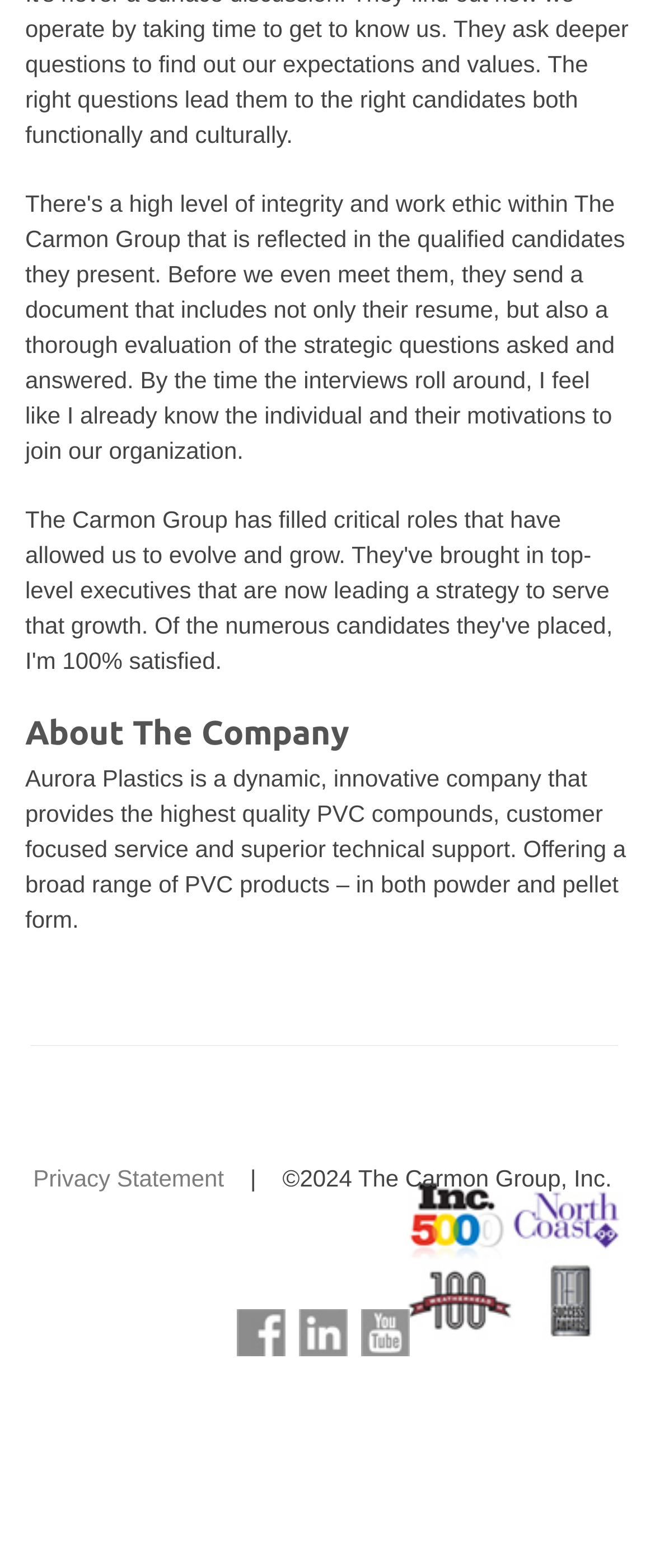How many images are on the webpage?
Using the image, respond with a single word or phrase.

4